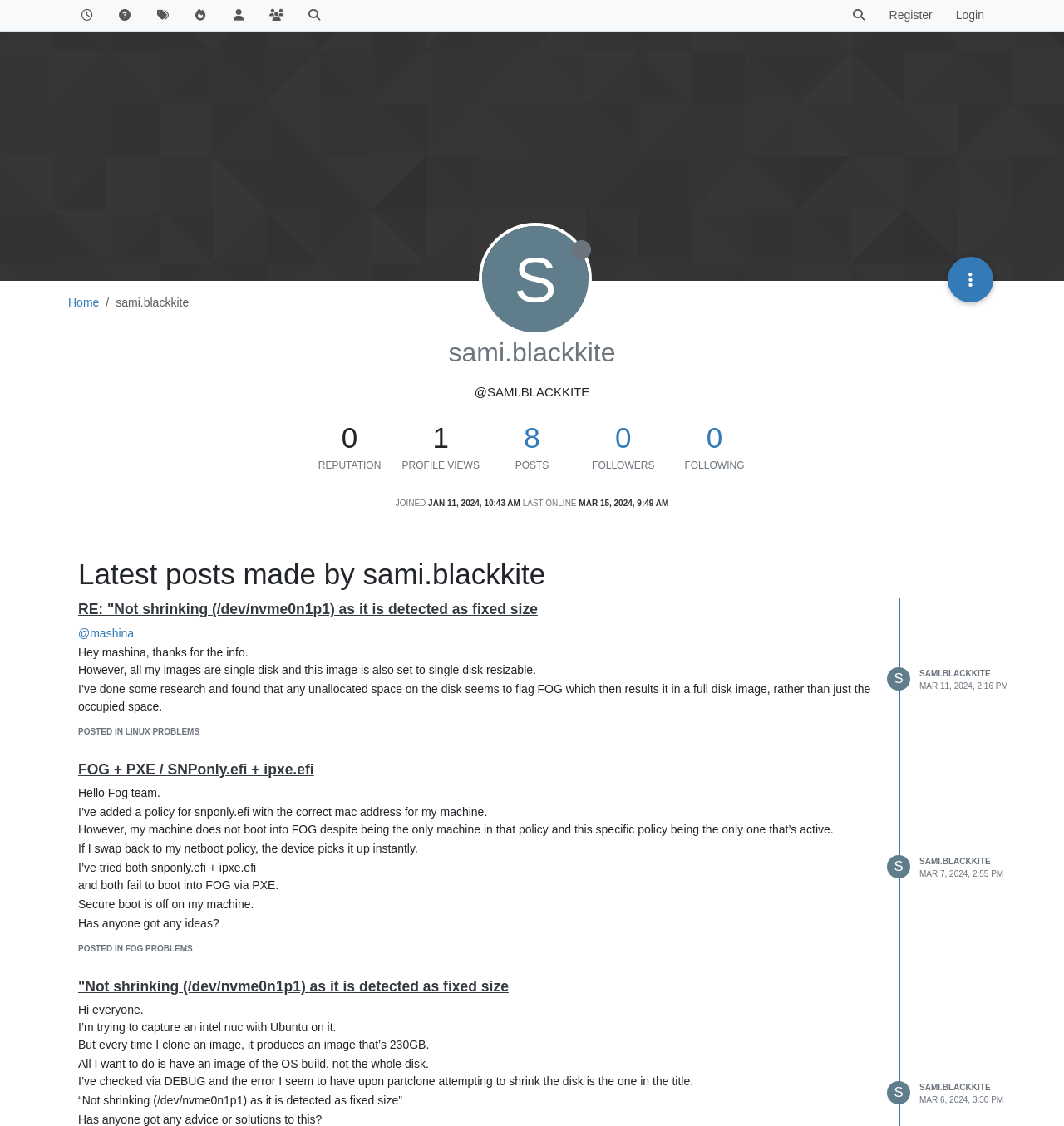Identify the bounding box for the UI element described as: "posted in Linux Problems". The coordinates should be four float numbers between 0 and 1, i.e., [left, top, right, bottom].

[0.073, 0.645, 0.188, 0.654]